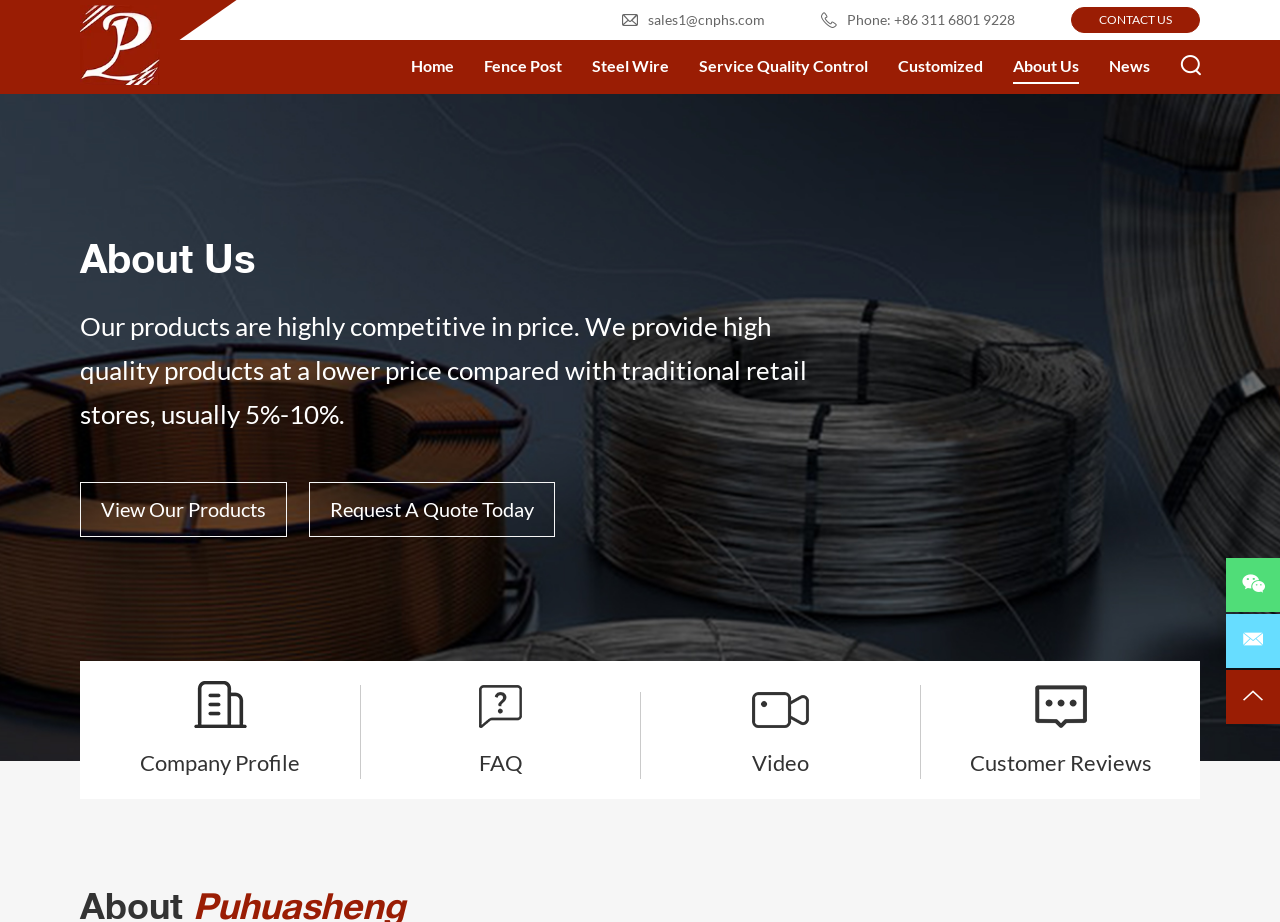What is the phone number displayed on the page?
Based on the screenshot, provide your answer in one word or phrase.

+86 311 6801 9228